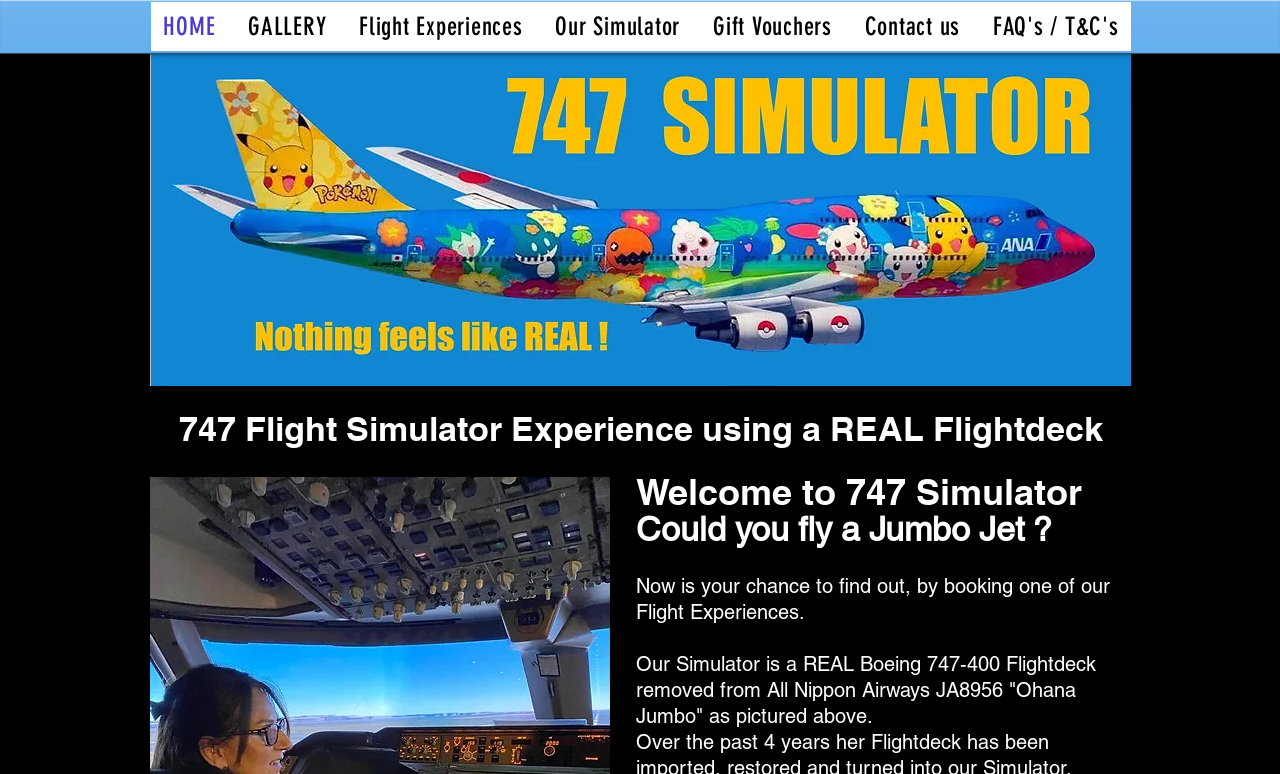Based on the element description FAQ's / T&C's, identify the bounding box of the UI element in the given webpage screenshot. The coordinates should be in the format (top-left x, top-left y, bottom-right x, bottom-right y) and must be between 0 and 1.

[0.766, 0.003, 0.884, 0.066]